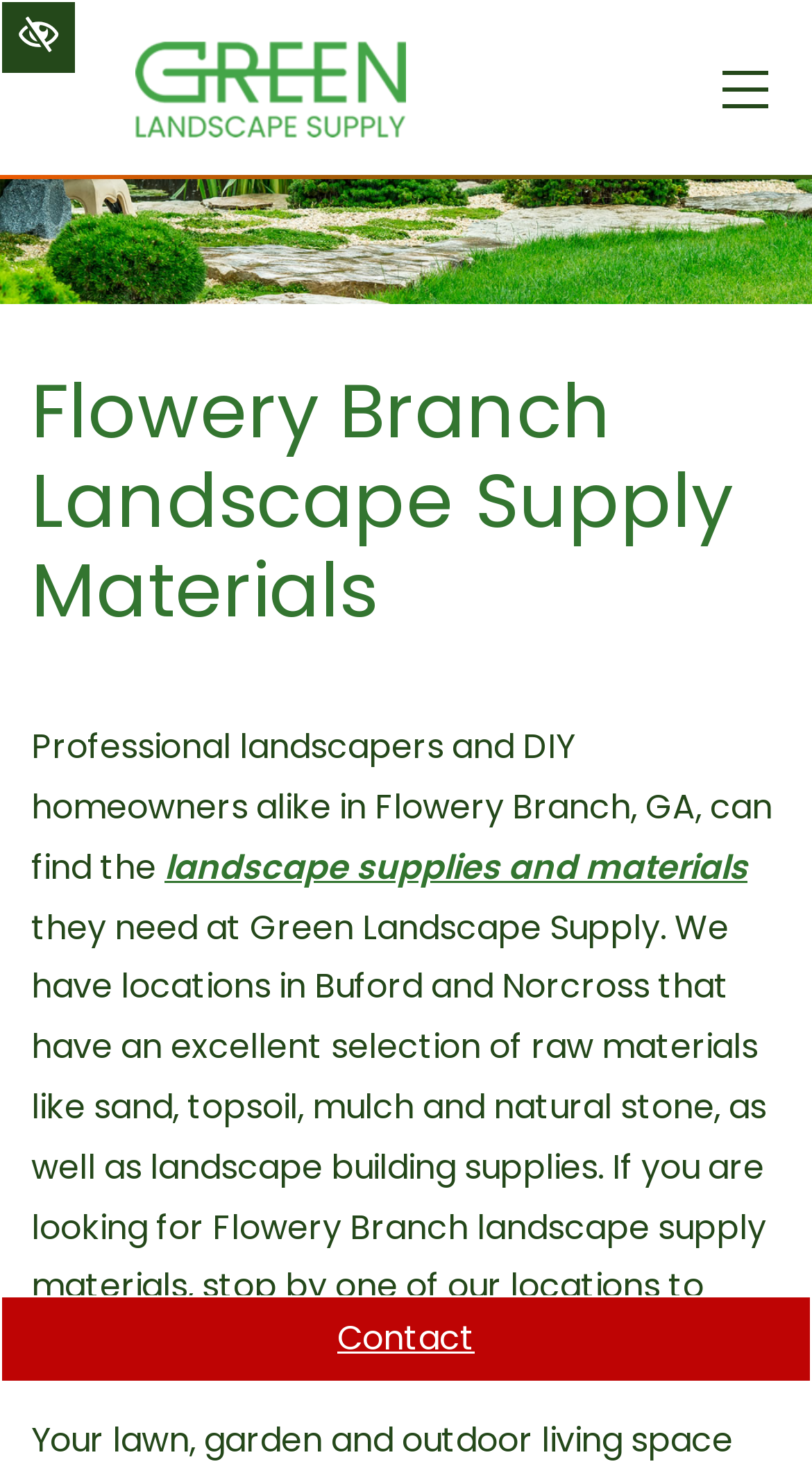What is the purpose of the button at the top right corner?
Please respond to the question thoroughly and include all relevant details.

I found the answer by examining the button element with the text 'Toggle navigation'. This button is likely used to toggle the navigation menu on and off.